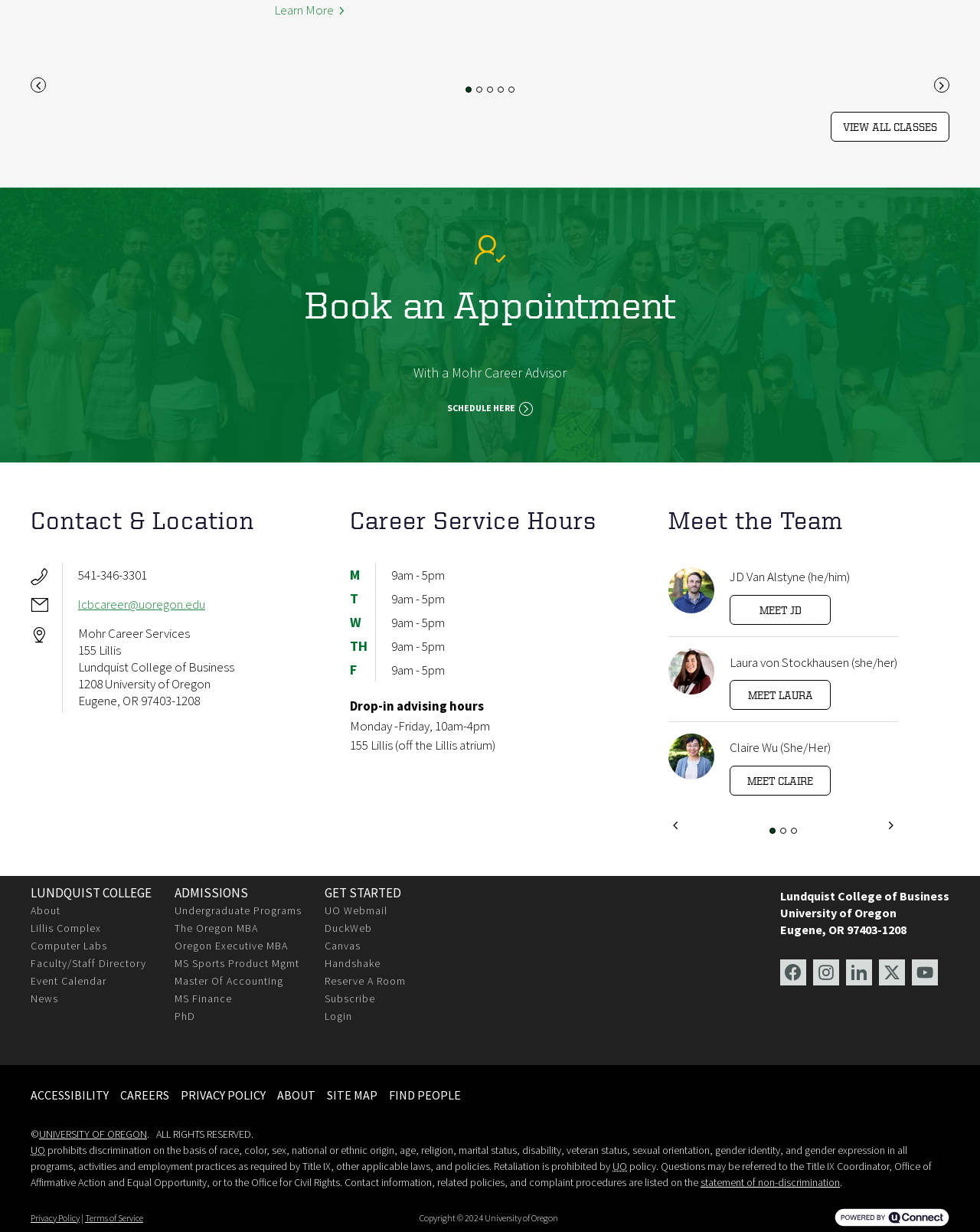Based on the element description "Follow Us on LinkedIn", predict the bounding box coordinates of the UI element.

[0.863, 0.779, 0.89, 0.8]